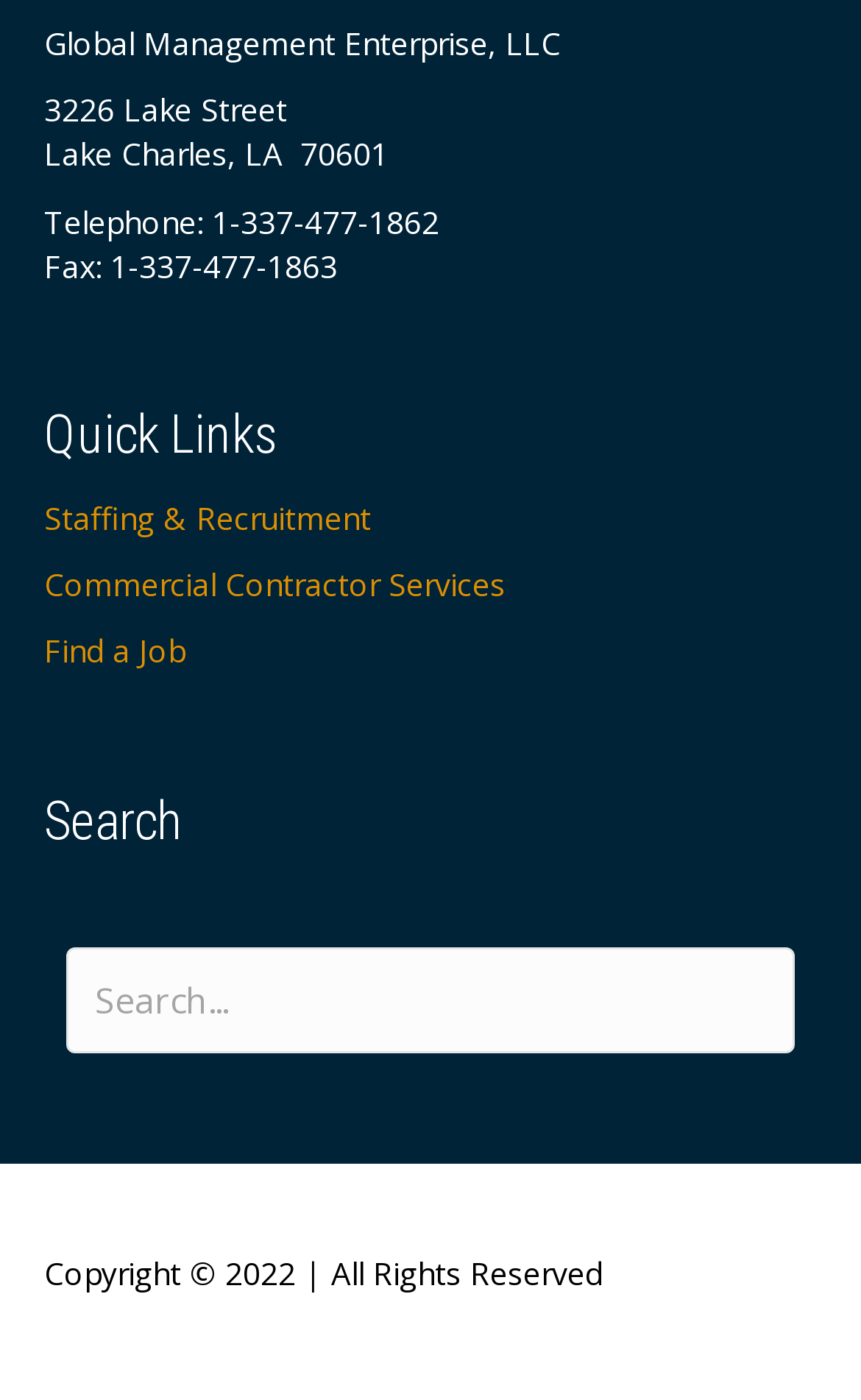Answer the question below using just one word or a short phrase: 
What is the phone number?

1-337-477-1862